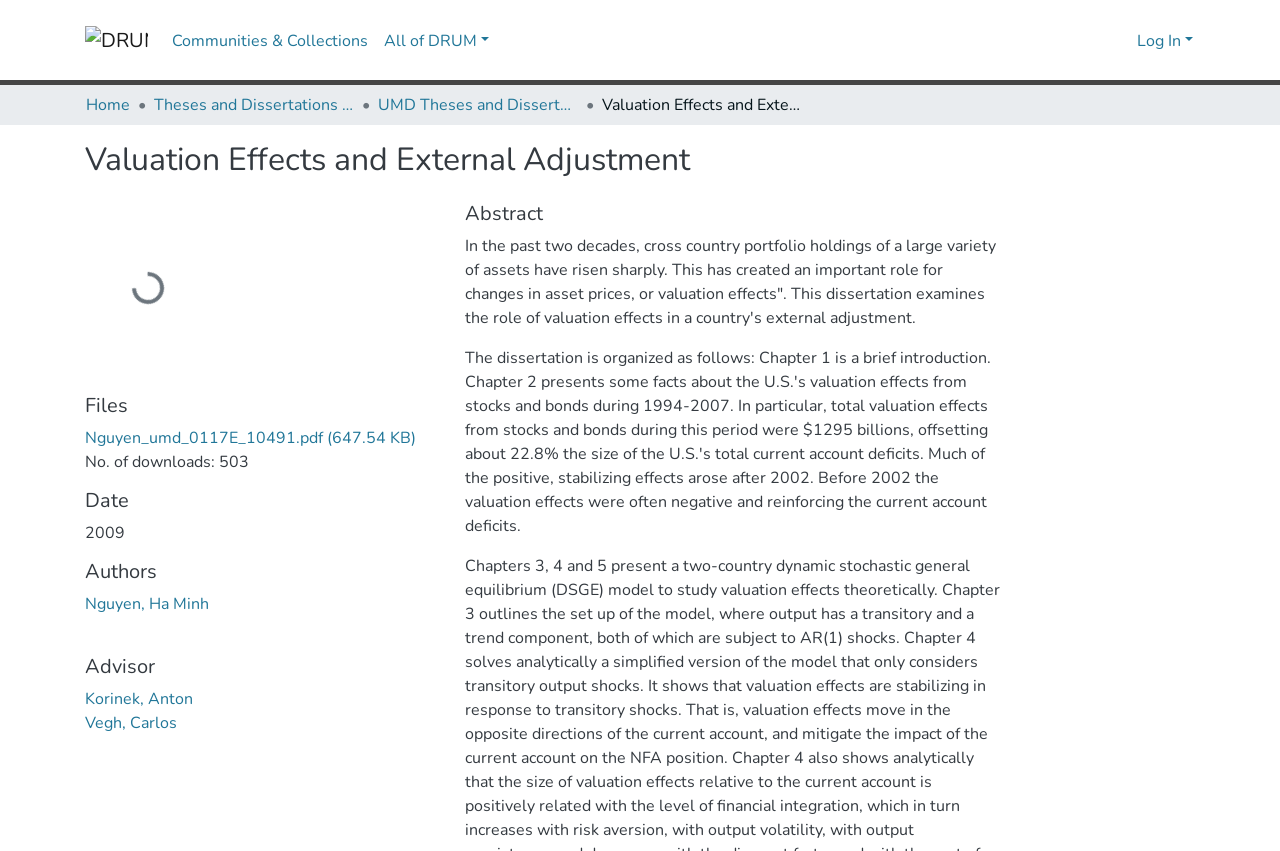How many downloads does the PDF file have?
Please look at the screenshot and answer using one word or phrase.

503